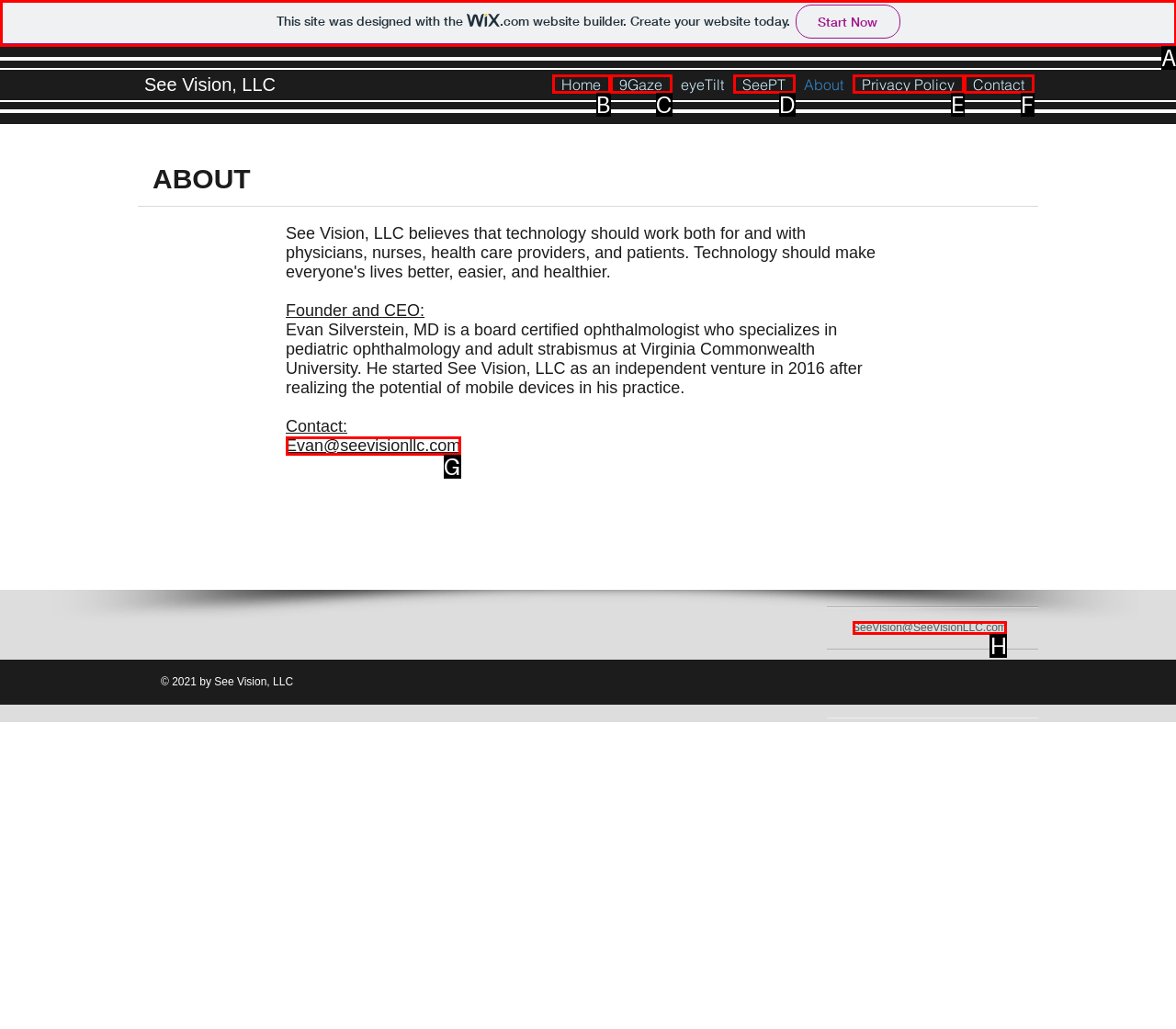Choose the option that aligns with the description: SeePT
Respond with the letter of the chosen option directly.

D